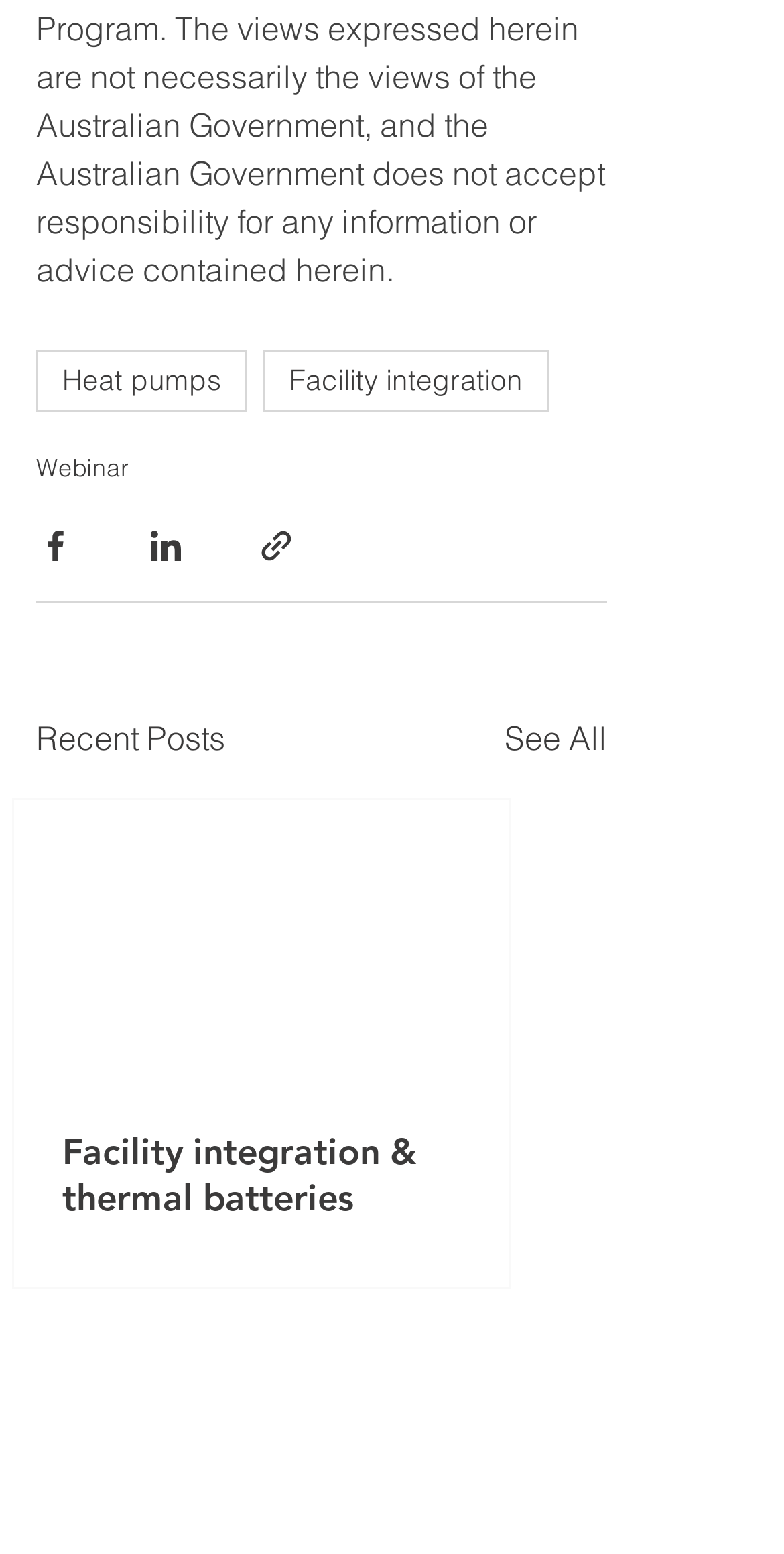Specify the bounding box coordinates of the area to click in order to execute this command: 'View recent posts'. The coordinates should consist of four float numbers ranging from 0 to 1, and should be formatted as [left, top, right, bottom].

[0.046, 0.46, 0.287, 0.491]